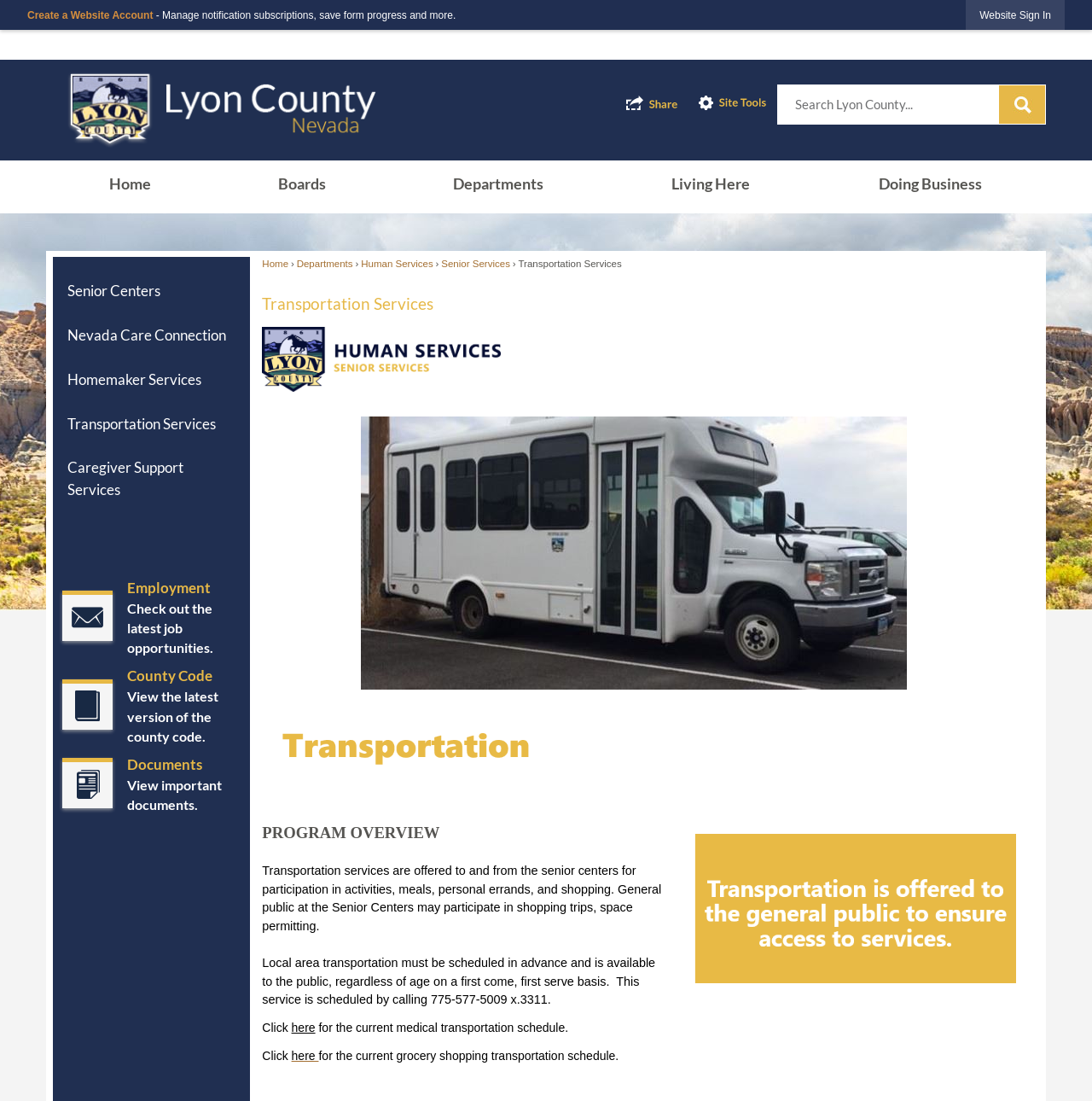Find the bounding box coordinates for the area that should be clicked to accomplish the instruction: "View Senior Centers".

[0.048, 0.244, 0.229, 0.284]